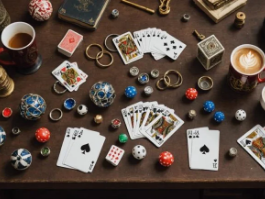Use a single word or phrase to respond to the question:
What type of trinkets are visible on the table?

Vintage-style trinkets